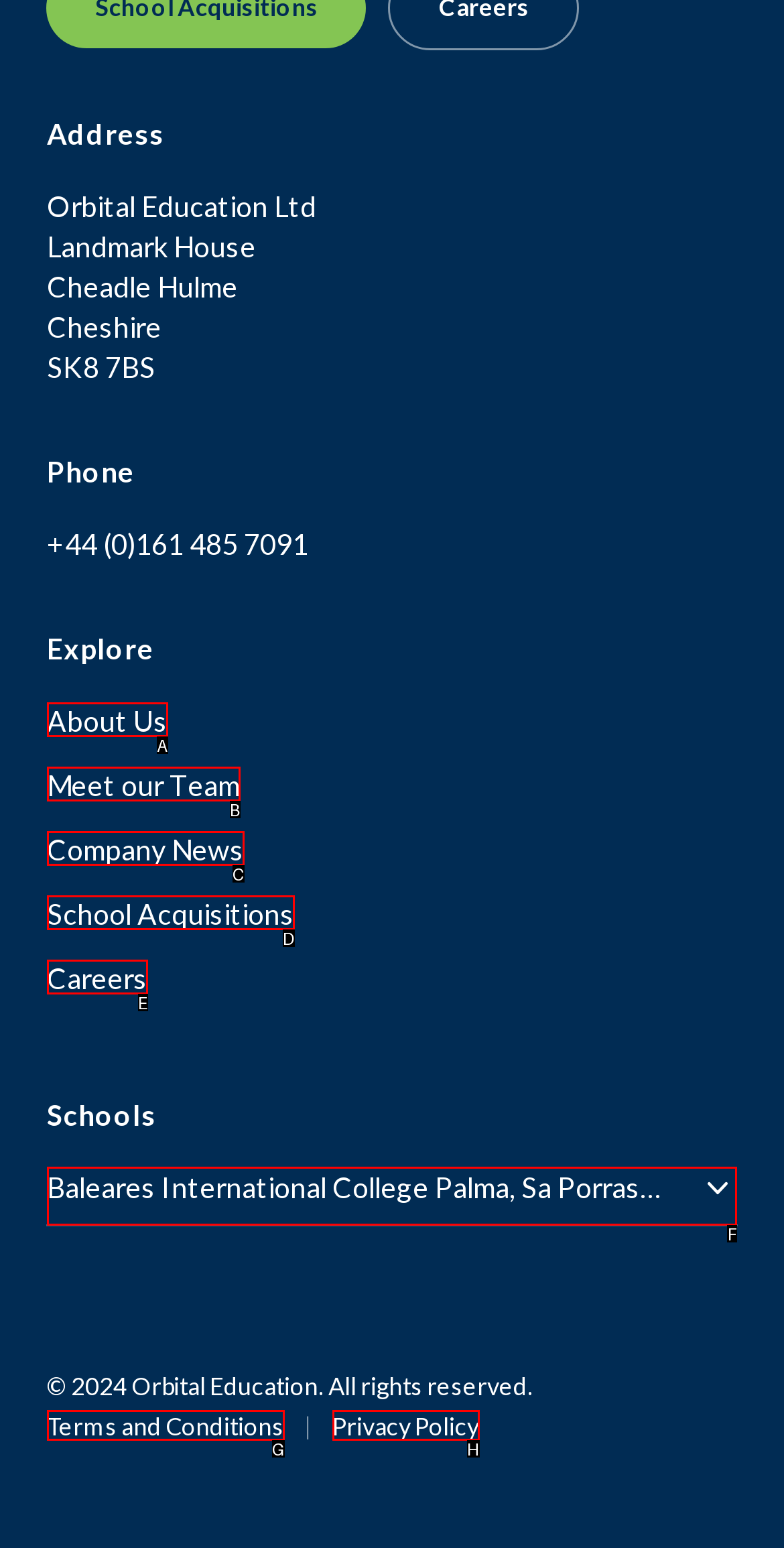Identify the letter of the option to click in order to Explore about us. Answer with the letter directly.

A